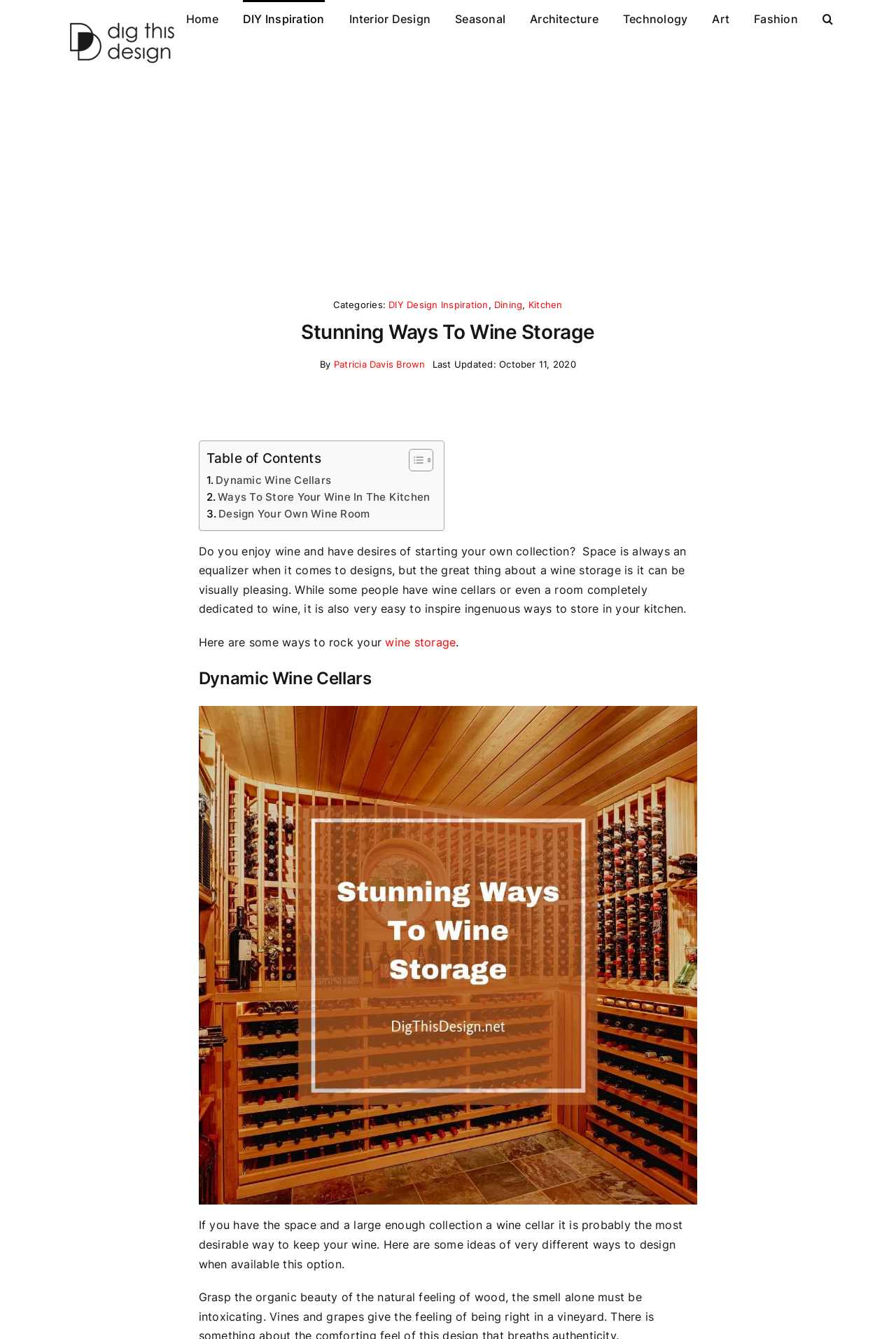Find the bounding box coordinates of the element to click in order to complete this instruction: "Explore 'DIY Design Inspiration' category". The bounding box coordinates must be four float numbers between 0 and 1, denoted as [left, top, right, bottom].

[0.434, 0.223, 0.545, 0.232]